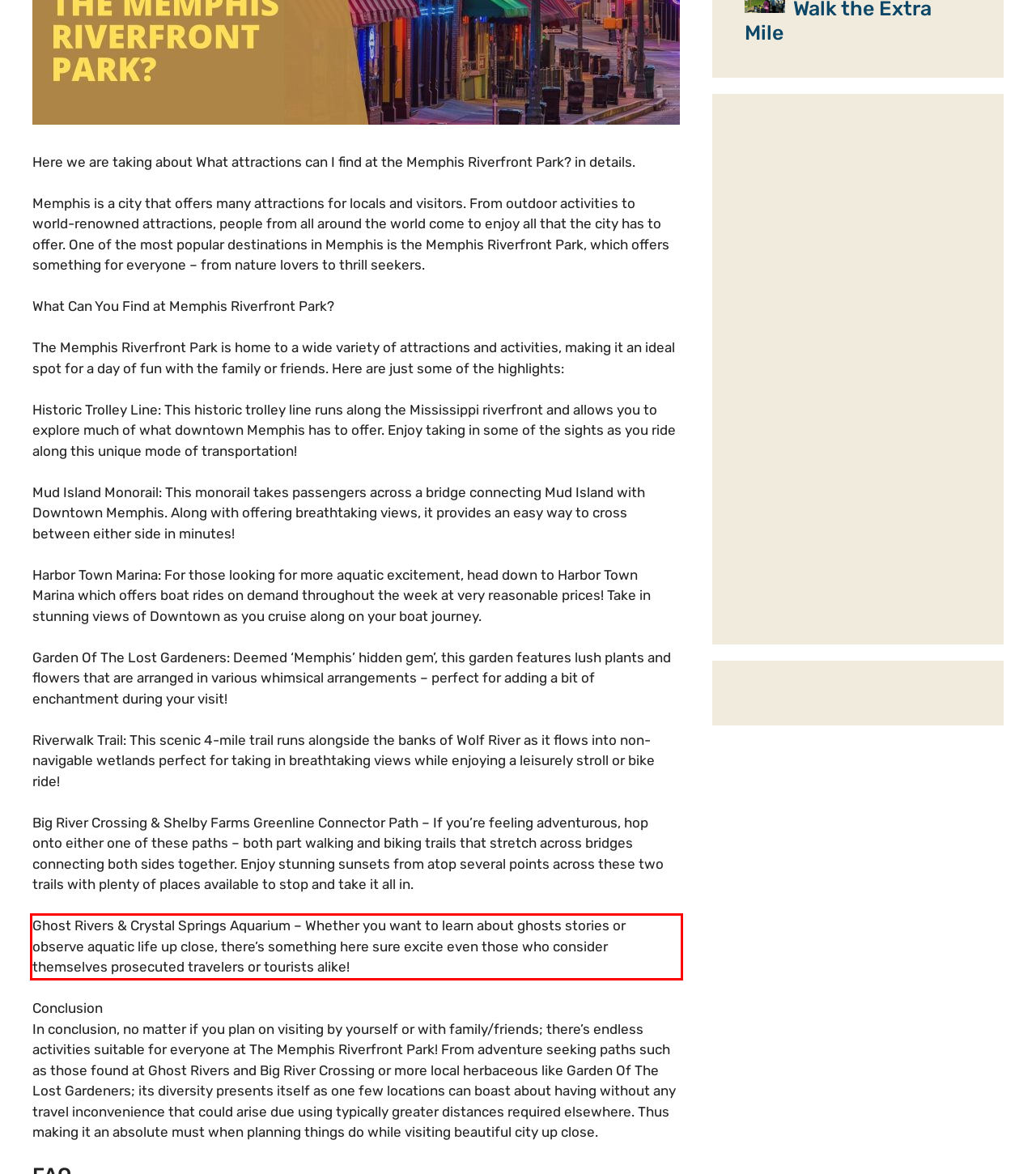You are given a screenshot of a webpage with a UI element highlighted by a red bounding box. Please perform OCR on the text content within this red bounding box.

Ghost Rivers & Crystal Springs Aquarium – Whether you want to learn about ghosts stories or observe aquatic life up close, there’s something here sure excite even those who consider themselves prosecuted travelers or tourists alike!